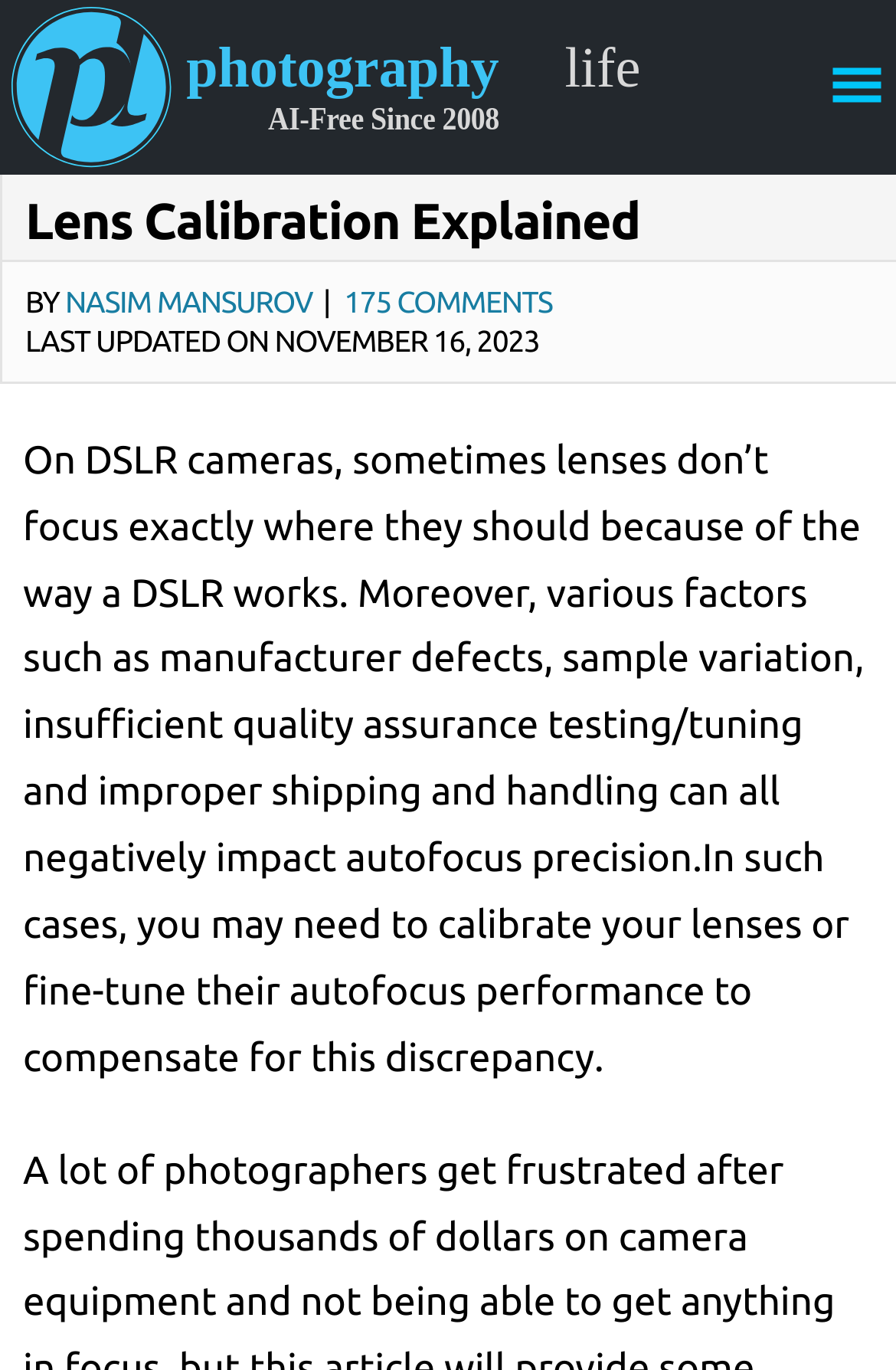Answer the following query with a single word or phrase:
What is the date the article was last updated?

NOVEMBER 16, 2023